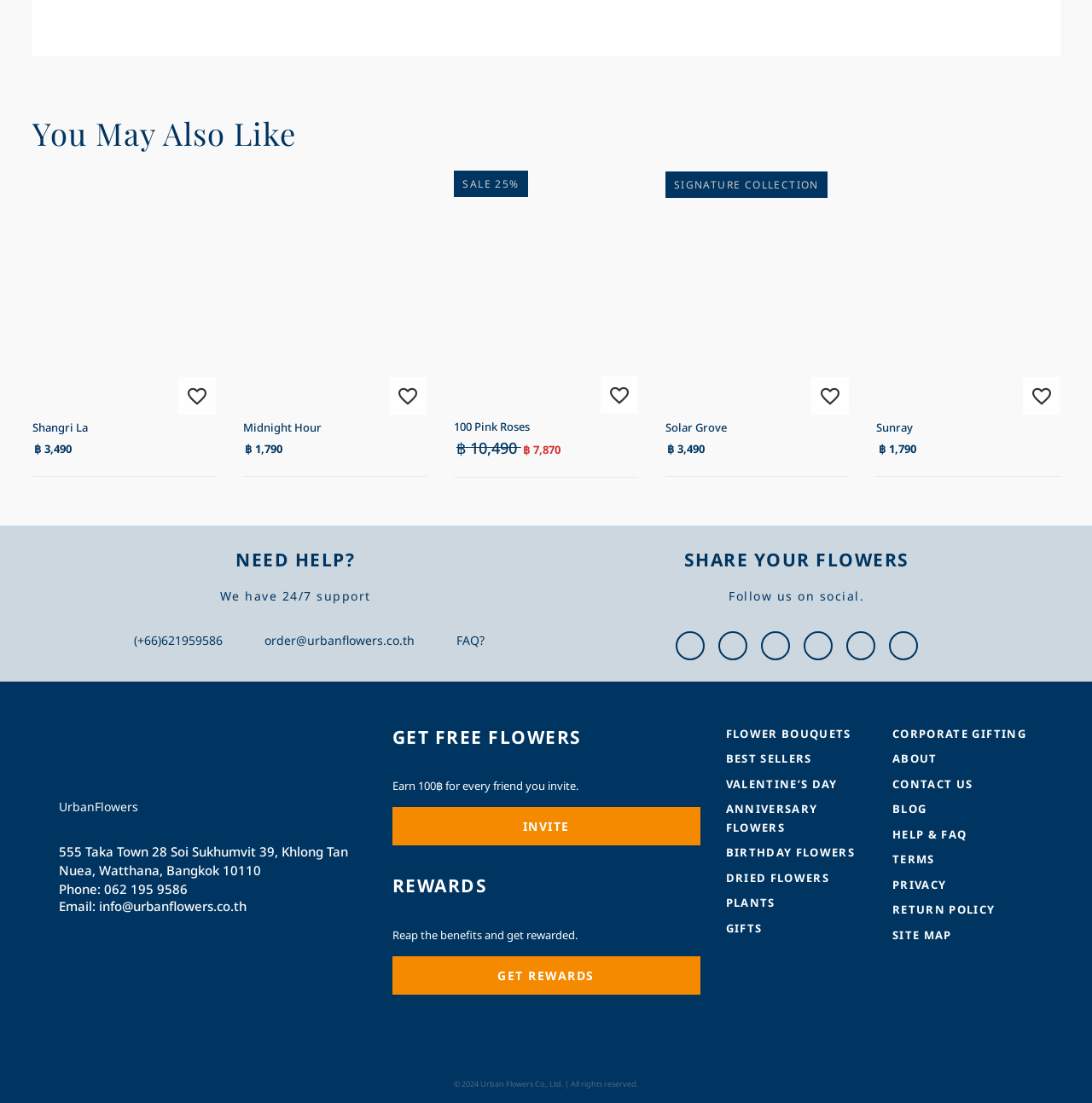Please specify the bounding box coordinates of the area that should be clicked to accomplish the following instruction: "View Midnight Hour Single Lilies Bouquet details". The coordinates should consist of four float numbers between 0 and 1, i.e., [left, top, right, bottom].

[0.223, 0.156, 0.391, 0.414]